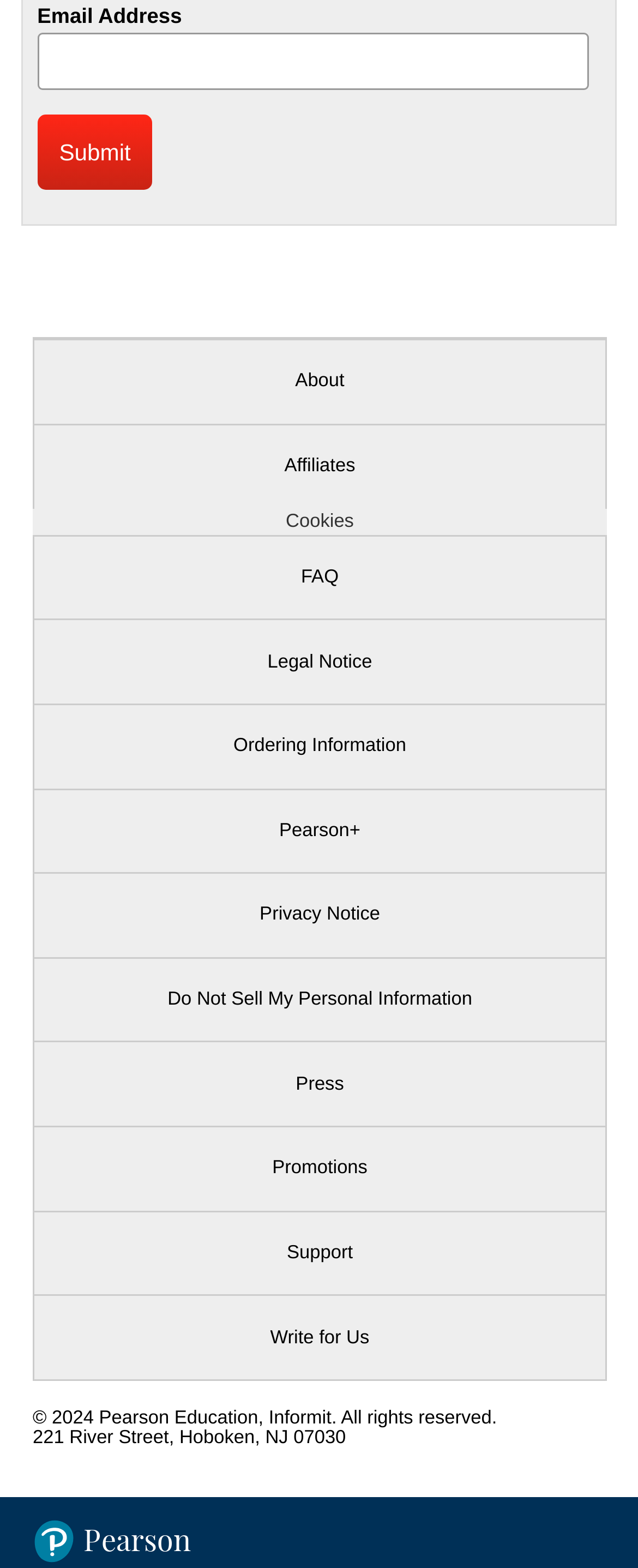Identify the bounding box coordinates for the element that needs to be clicked to fulfill this instruction: "Go to about page". Provide the coordinates in the format of four float numbers between 0 and 1: [left, top, right, bottom].

[0.051, 0.216, 0.951, 0.27]